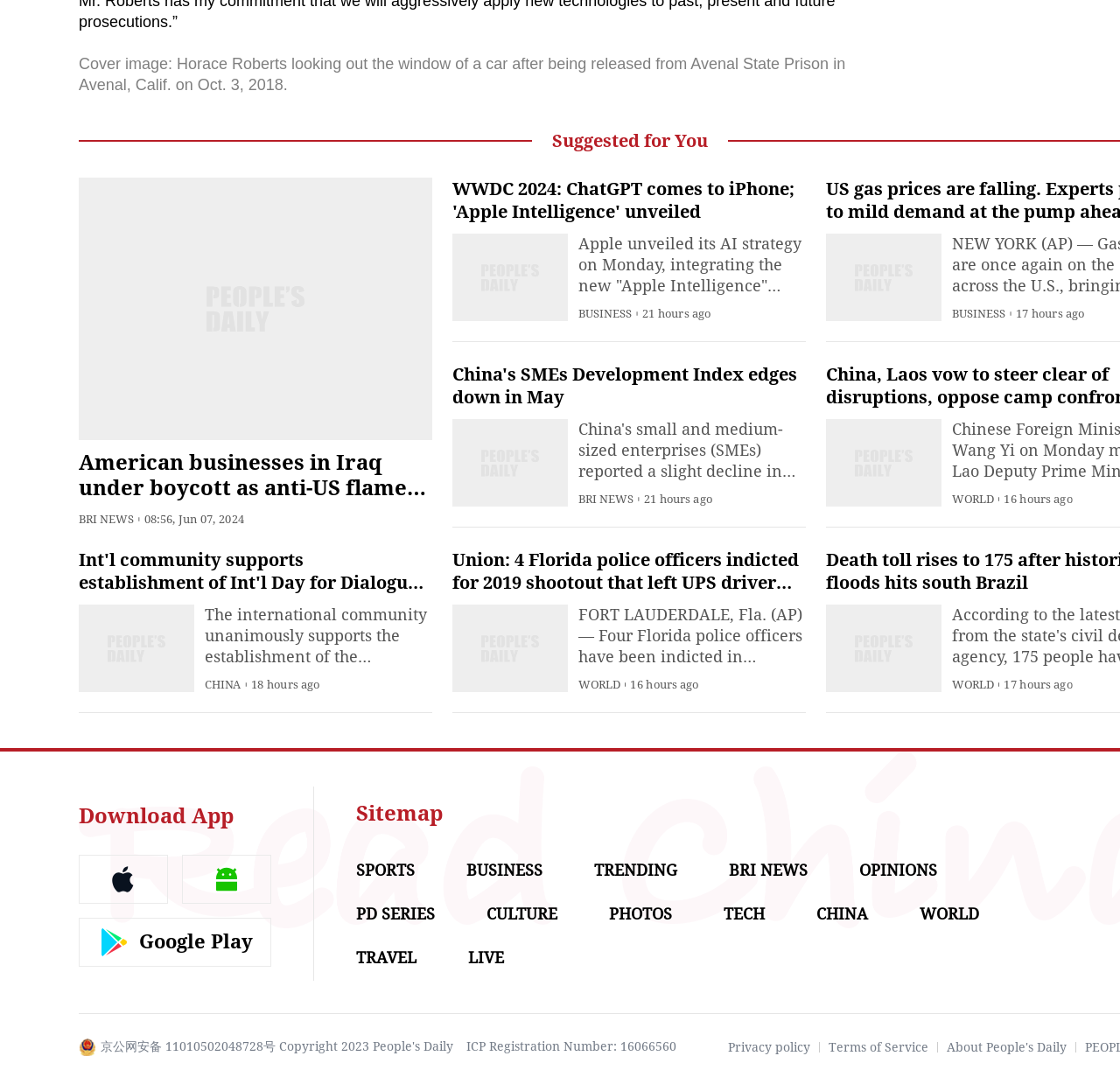Locate the bounding box coordinates of the element I should click to achieve the following instruction: "Learn about People's Daily".

[0.845, 0.959, 0.952, 0.972]